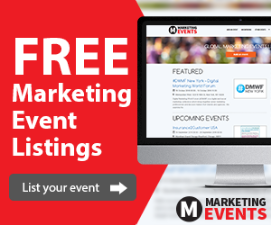Answer the following query with a single word or phrase:
What is the name of the logo displayed beside the call to action?

Marketing Events